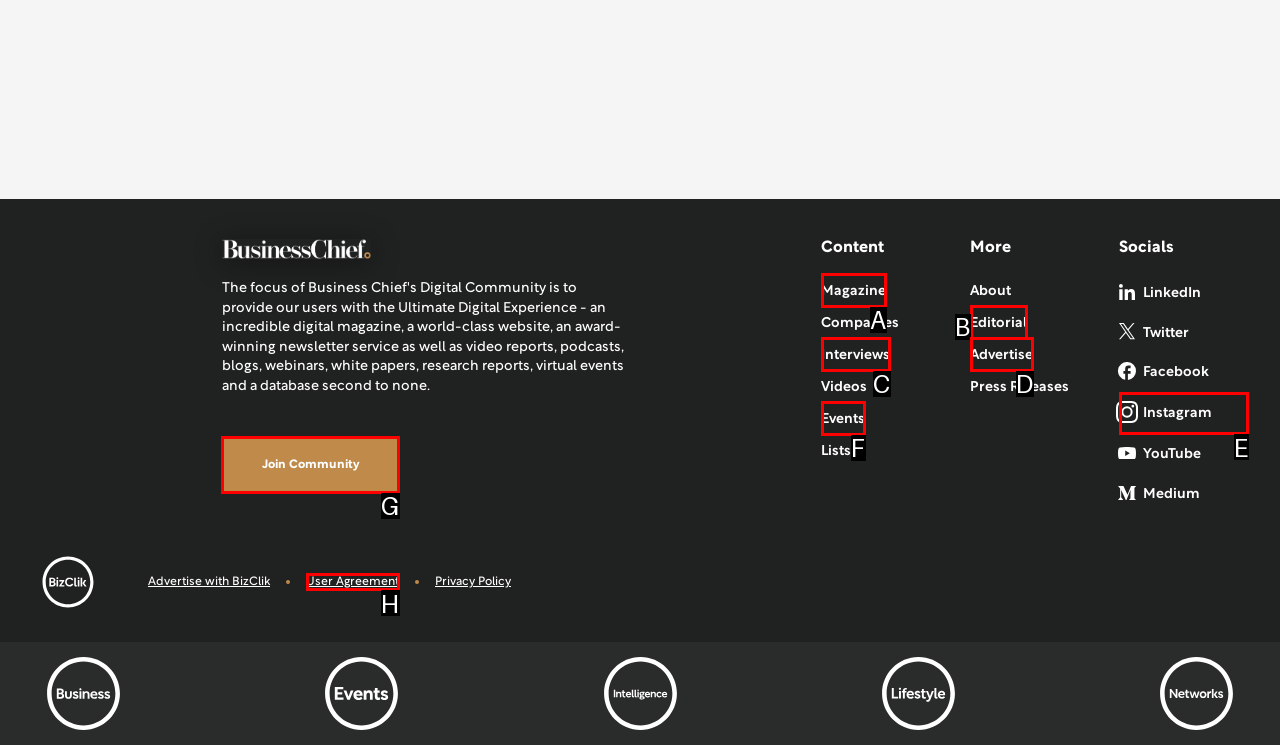Tell me the letter of the UI element I should click to accomplish the task: See You Might Also Like based on the choices provided in the screenshot.

None